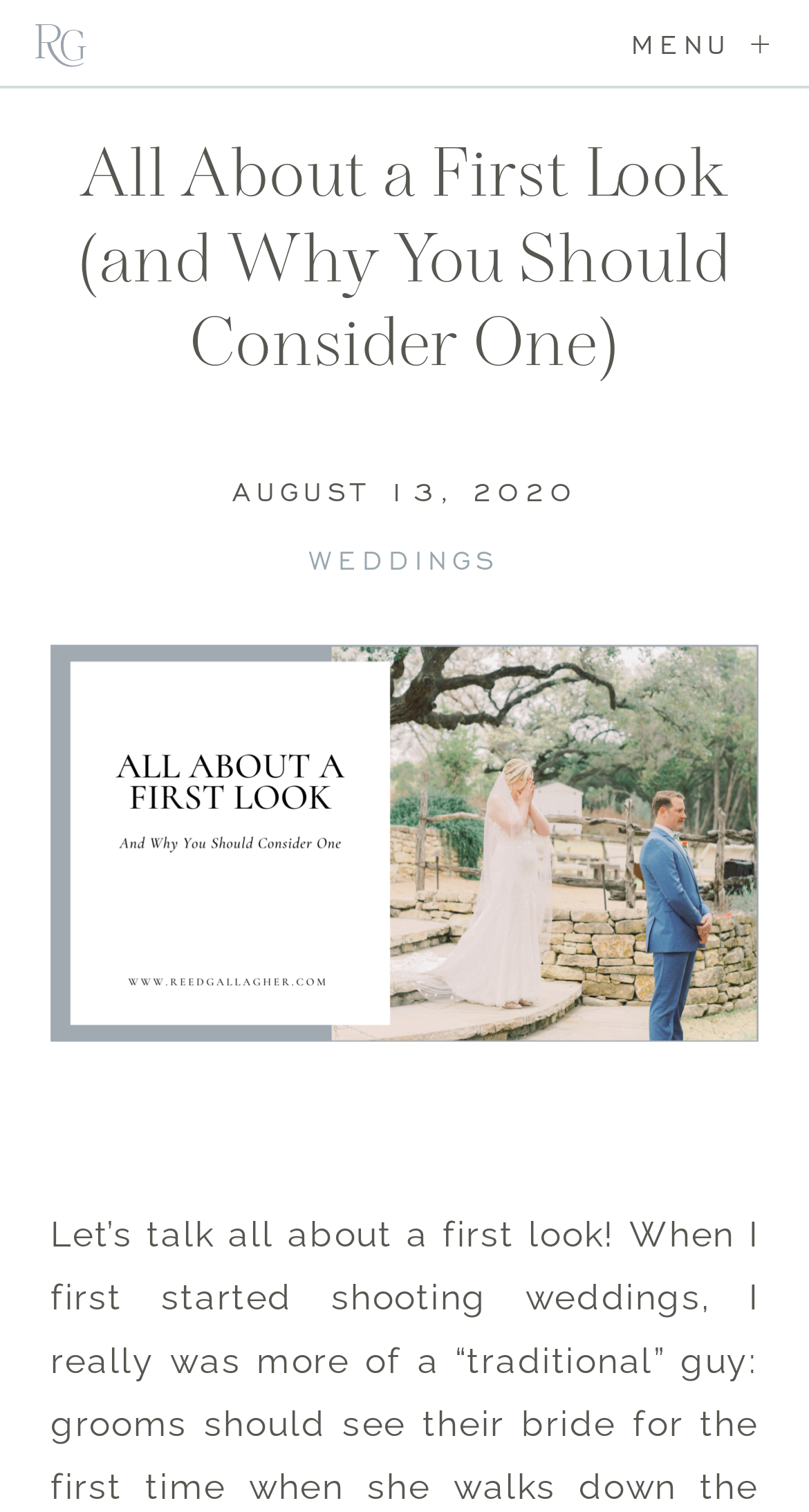Based on the visual content of the image, answer the question thoroughly: What is the date of the article?

I can see a heading 'AUGUST 13, 2020' on the webpage, which indicates the date of the article.